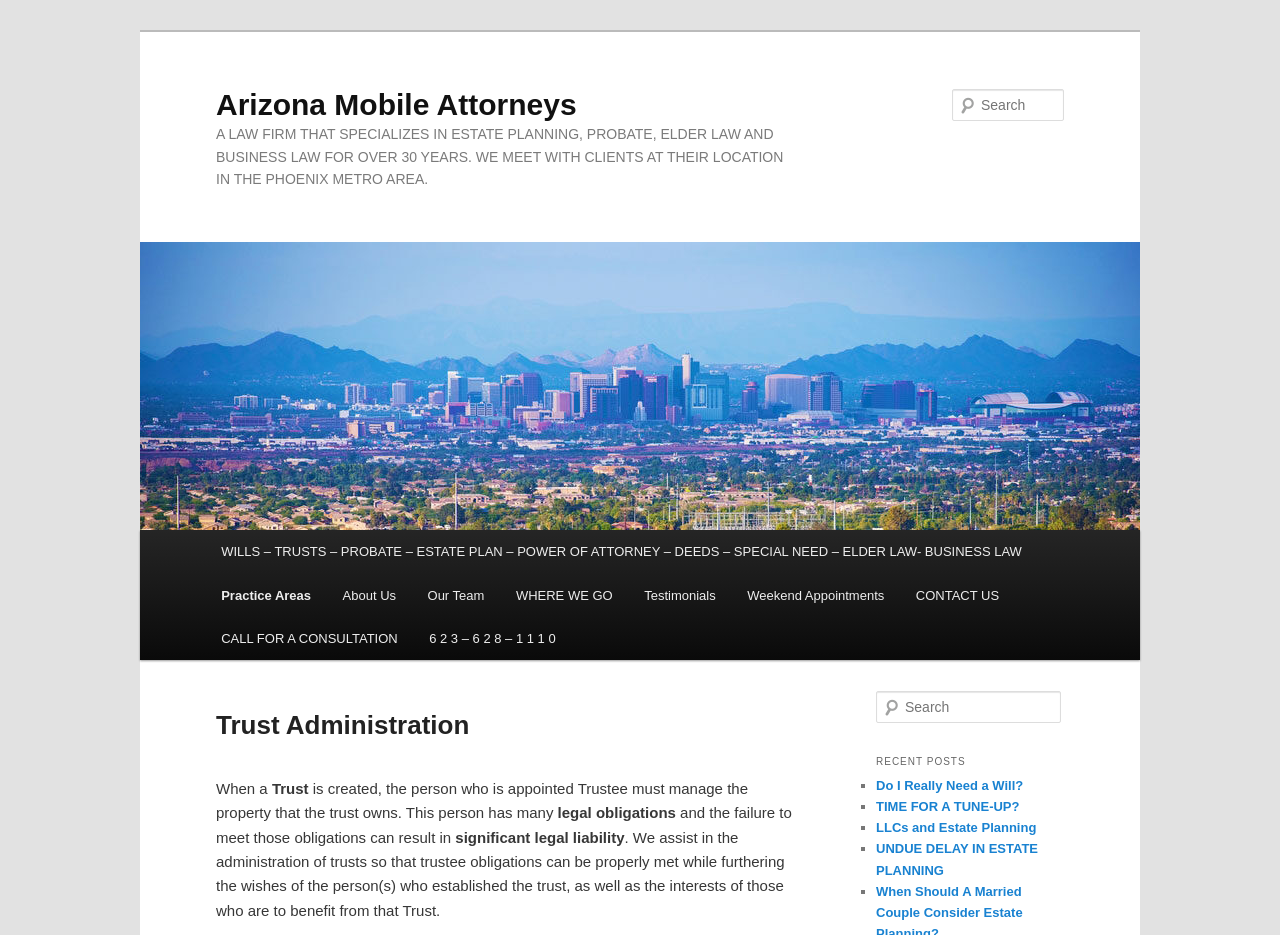What is the topic of the first recent post?
Please describe in detail the information shown in the image to answer the question.

The topic of the first recent post can be found by examining the link element that follows the first list marker element. The link text reads 'Do I Really Need a Will?', indicating that this is the topic of the first recent post.